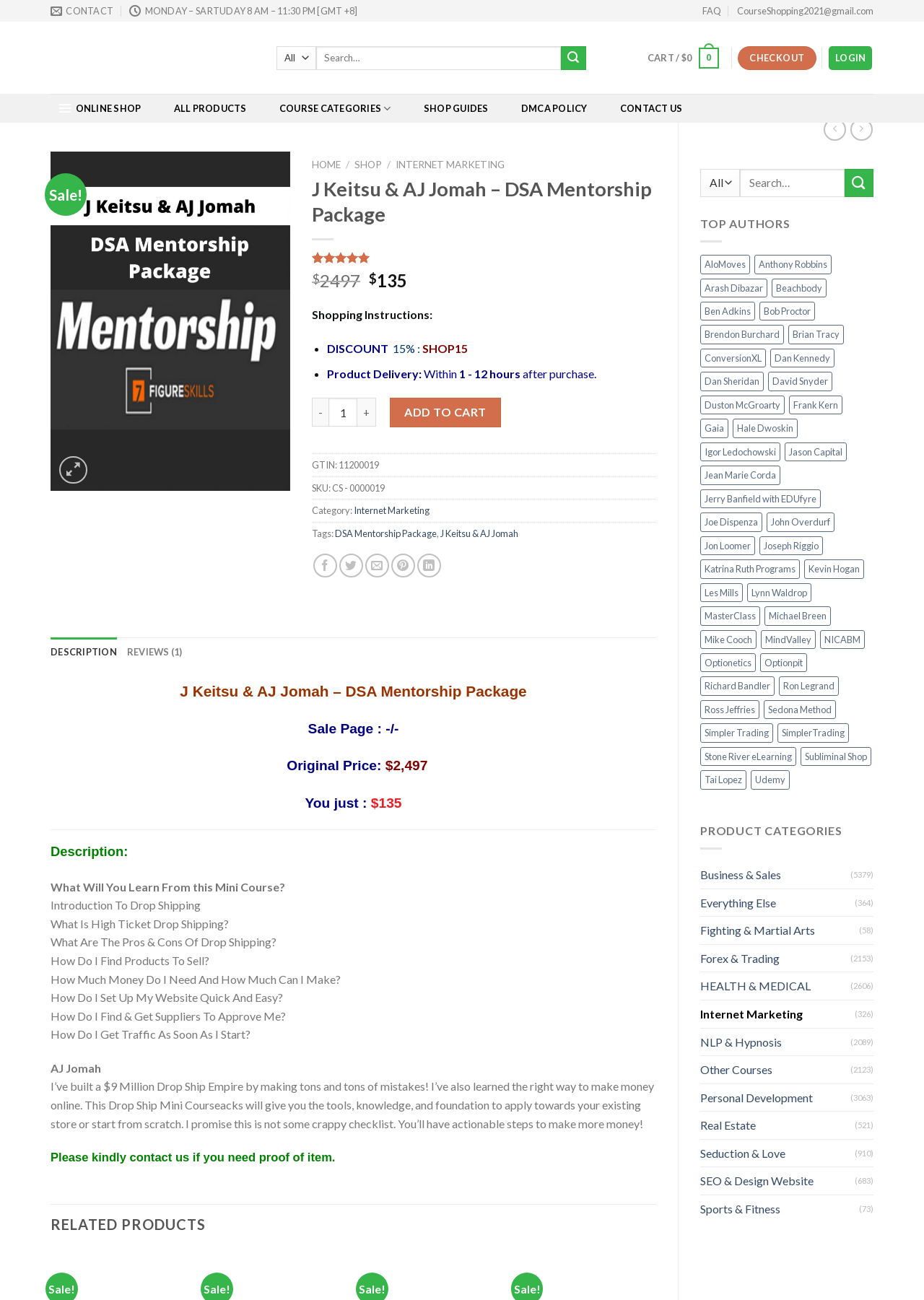Please determine the bounding box coordinates of the element's region to click in order to carry out the following instruction: "Login to the account". The coordinates should be four float numbers between 0 and 1, i.e., [left, top, right, bottom].

[0.897, 0.036, 0.944, 0.054]